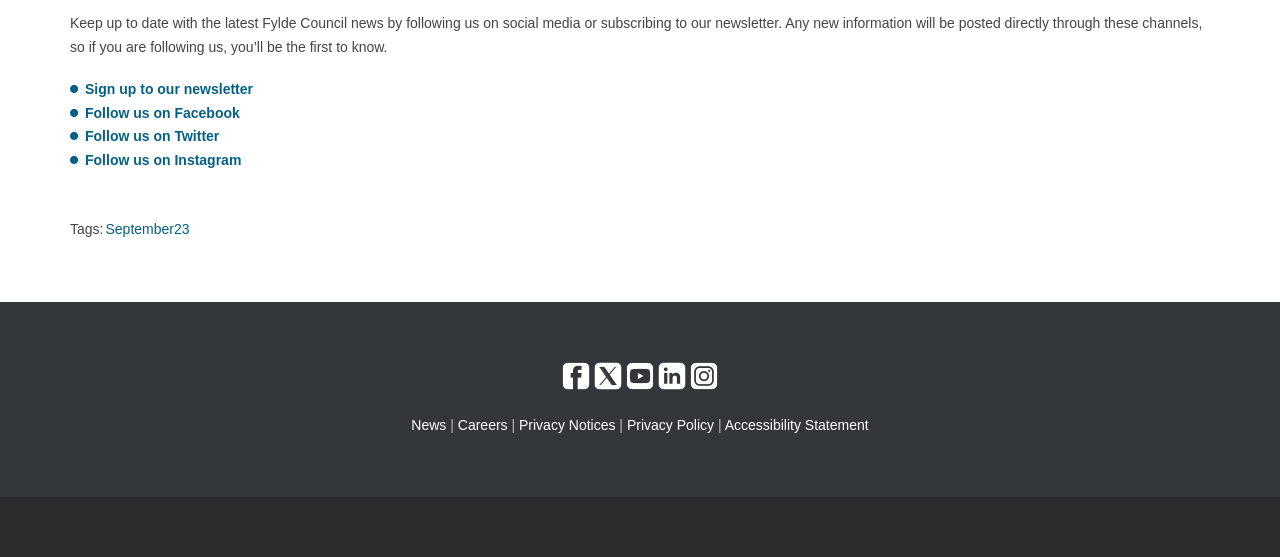What is the first tag listed?
Answer the question with a single word or phrase, referring to the image.

September23